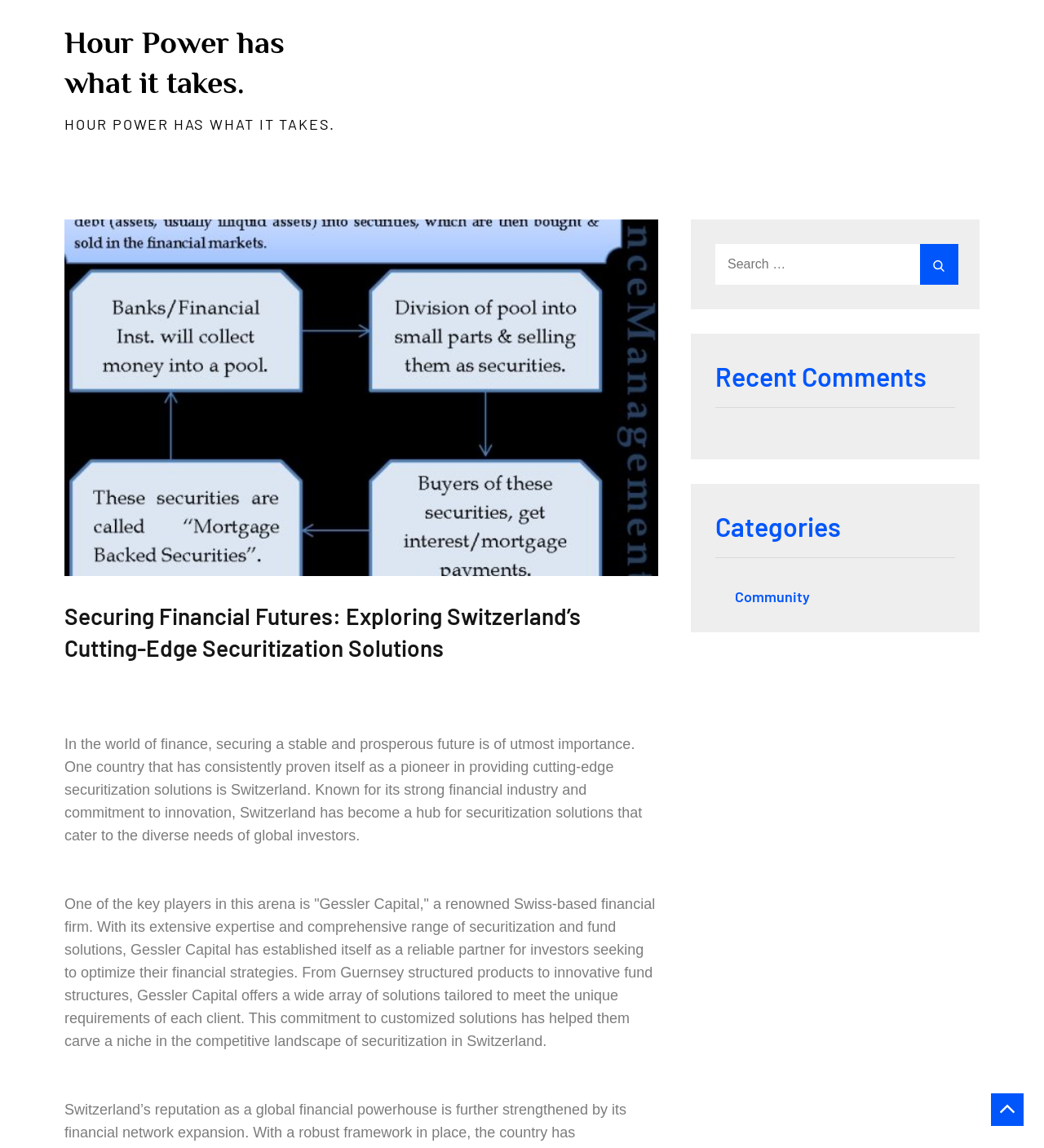Respond to the question below with a single word or phrase:
What is the section below the search box?

Recent Comments and Categories